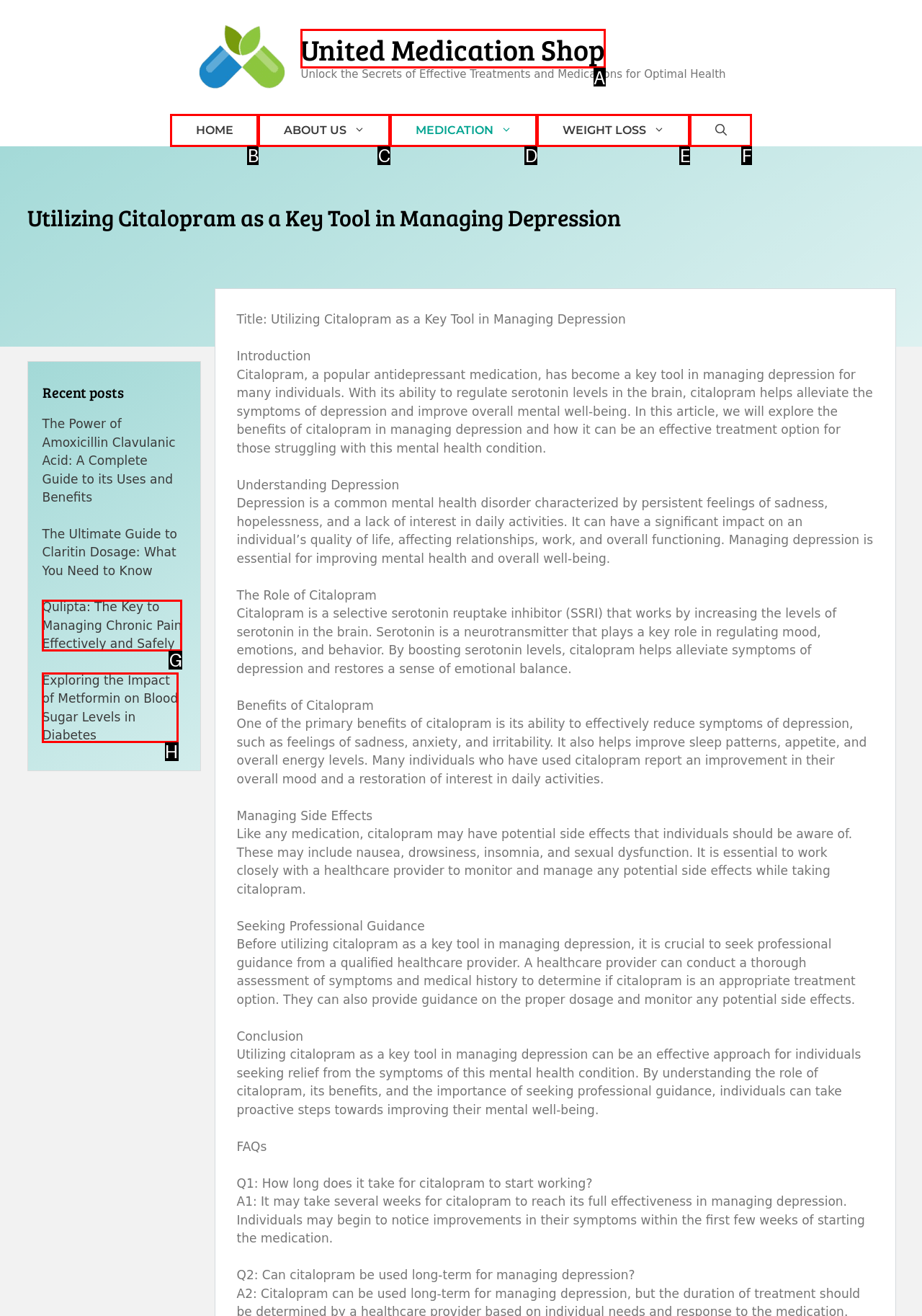Determine which HTML element corresponds to the description: Medication. Provide the letter of the correct option.

D